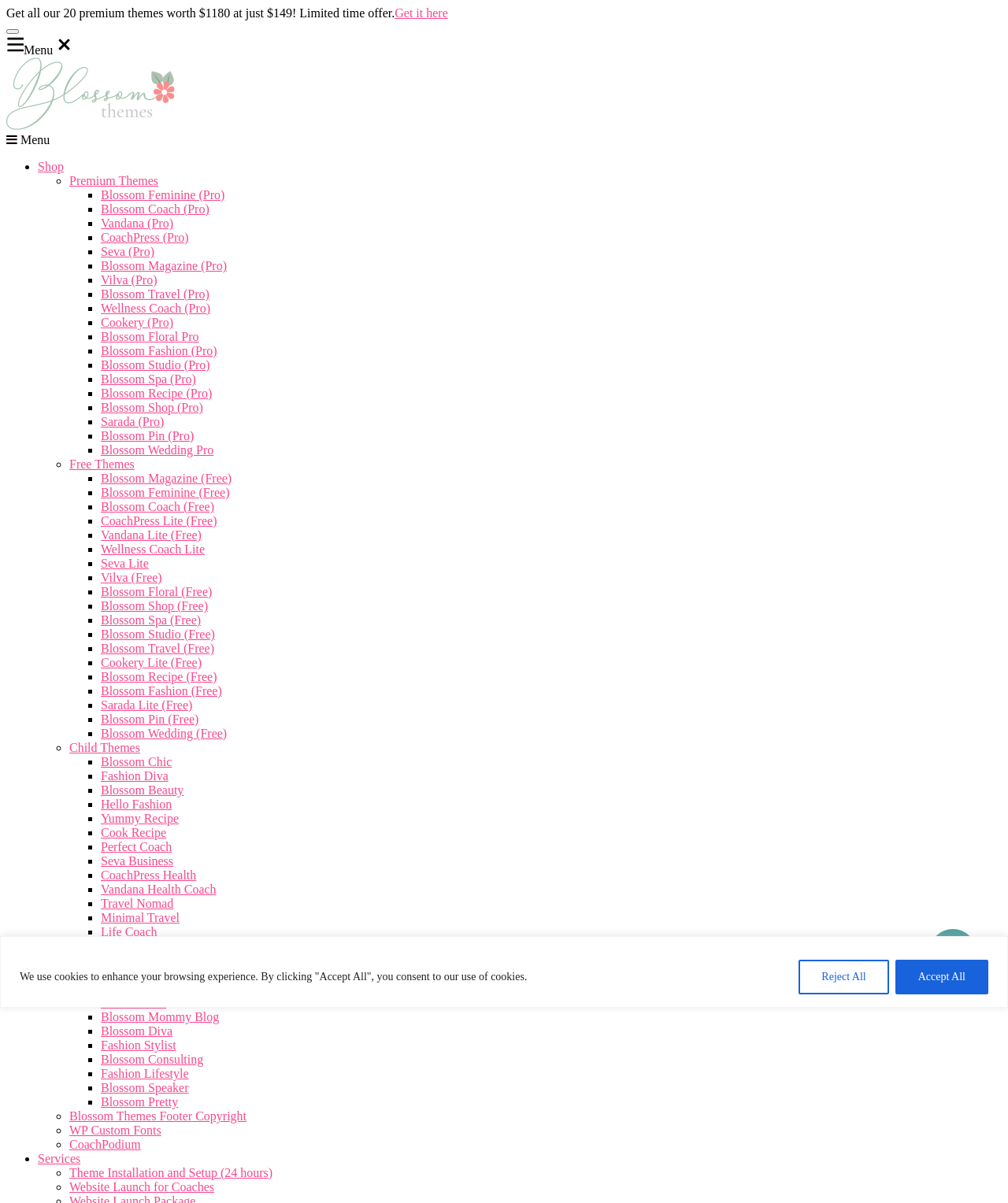Given the element description, predict the bounding box coordinates in the format (top-left x, top-left y, bottom-right x, bottom-right y). Make sure all values are between 0 and 1. Here is the element description: Wellness Coach (Pro)

[0.1, 0.251, 0.209, 0.262]